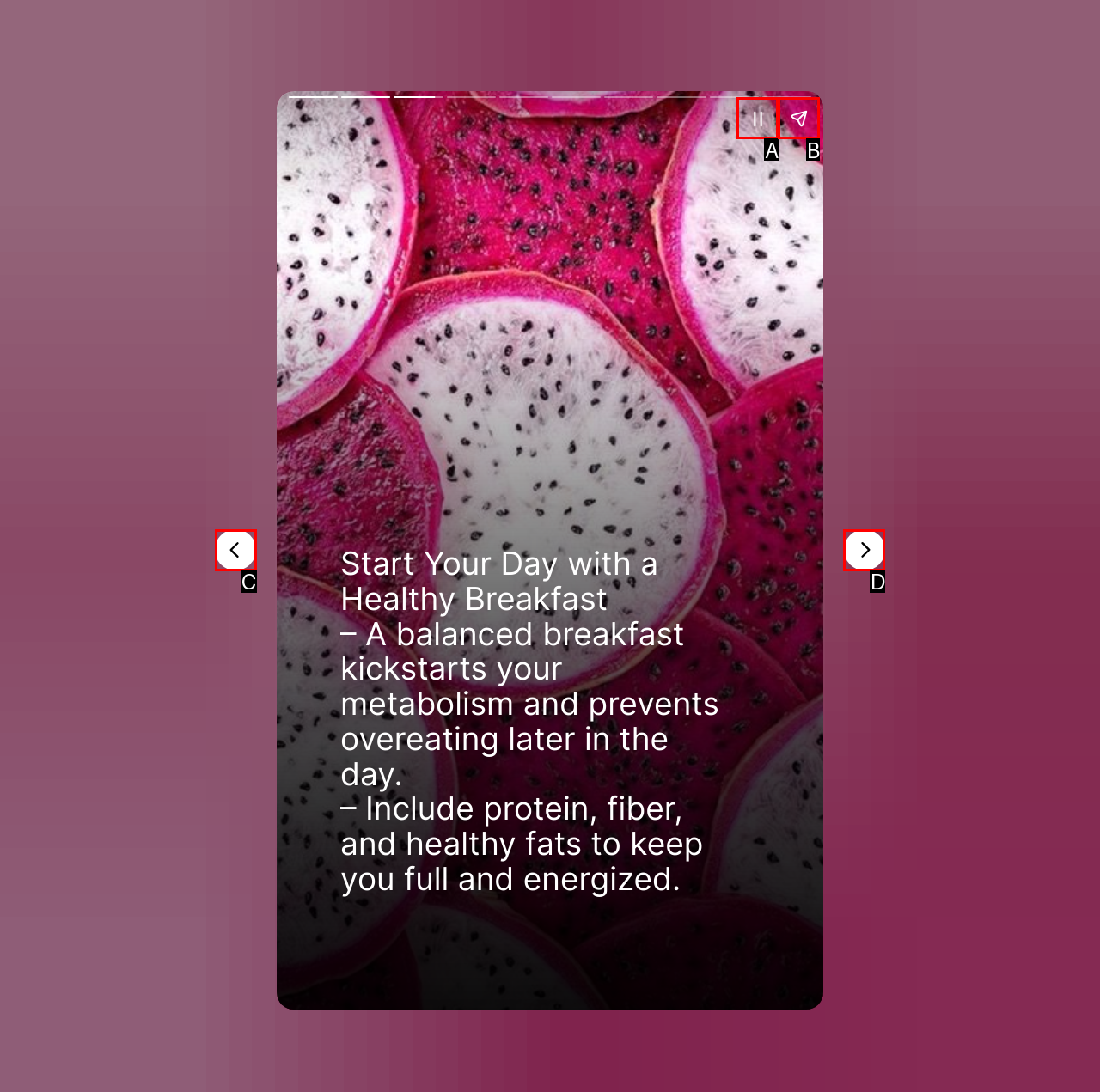Choose the HTML element that corresponds to the description: aria-label="Share story"
Provide the answer by selecting the letter from the given choices.

B